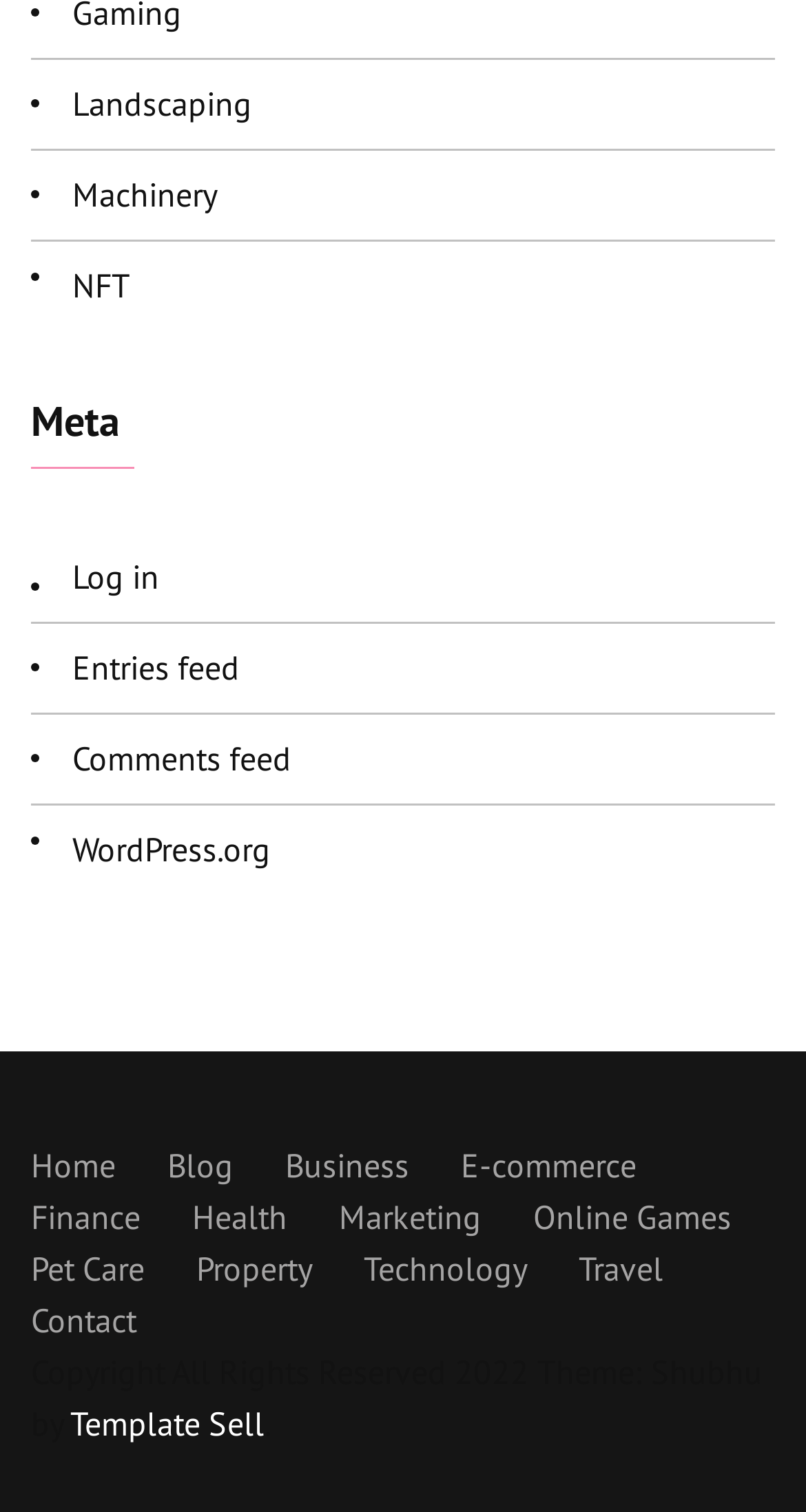Find the UI element described as: "Home" and predict its bounding box coordinates. Ensure the coordinates are four float numbers between 0 and 1, [left, top, right, bottom].

[0.038, 0.754, 0.144, 0.788]